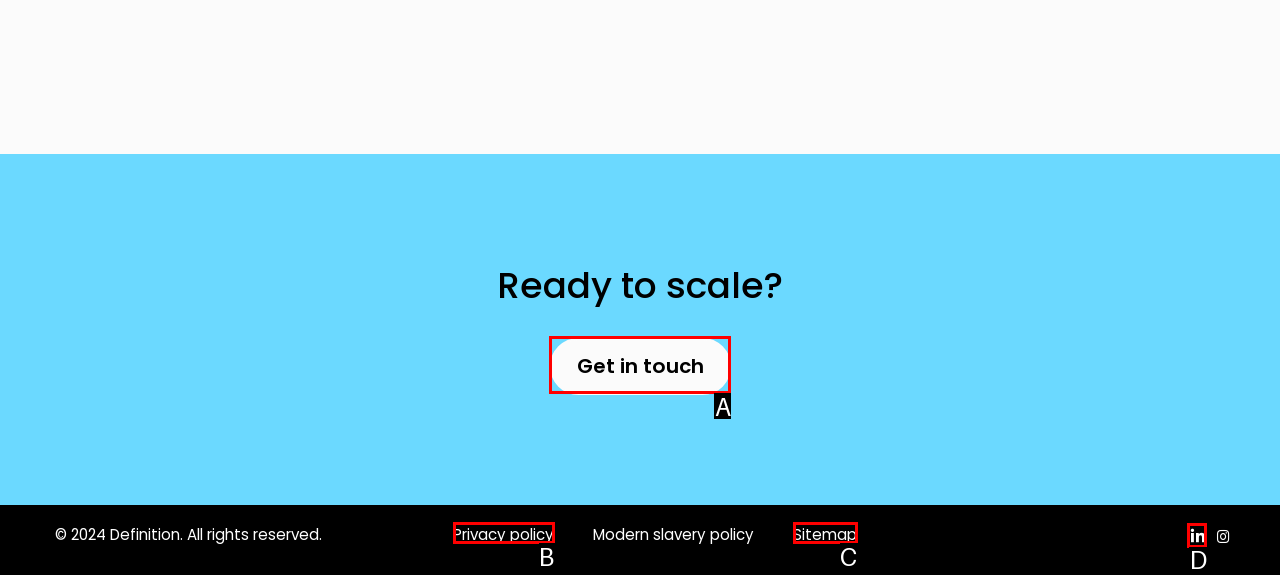From the description: title="Follow us on LinkedIn", identify the option that best matches and reply with the letter of that option directly.

D